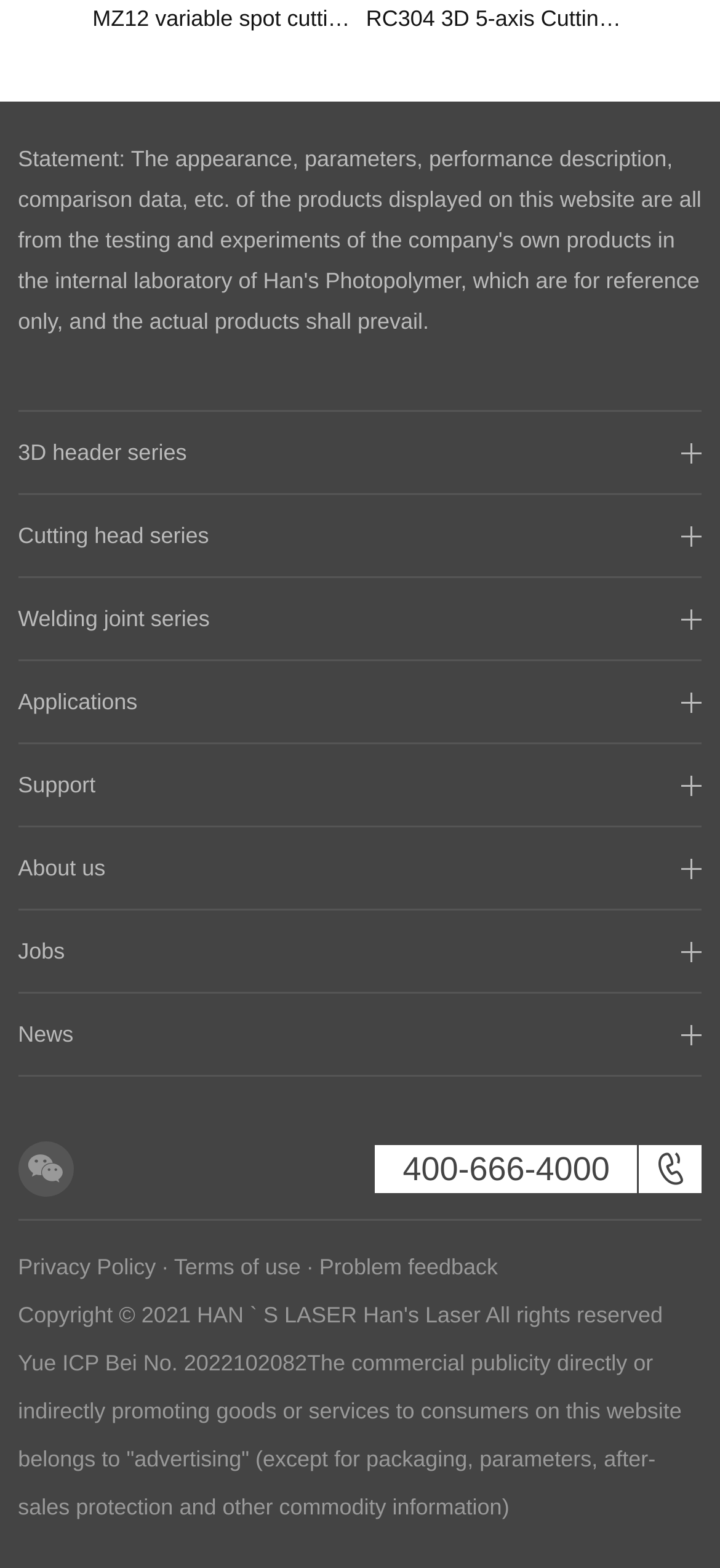Show the bounding box coordinates of the element that should be clicked to complete the task: "Check Privacy Policy".

[0.025, 0.8, 0.217, 0.817]